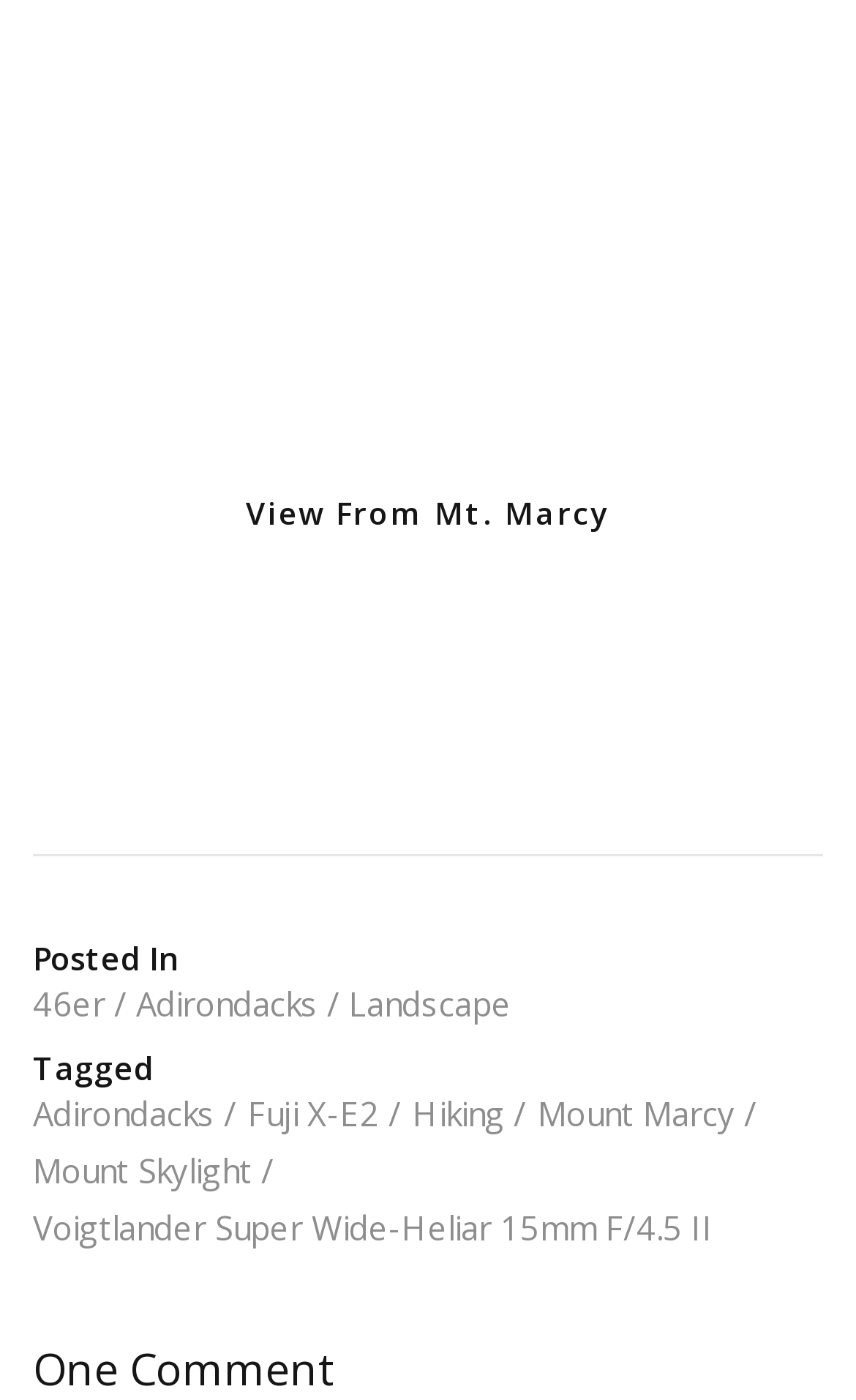From the webpage screenshot, predict the bounding box coordinates (top-left x, top-left y, bottom-right x, bottom-right y) for the UI element described here: Mount Marcy

[0.628, 0.777, 0.885, 0.817]